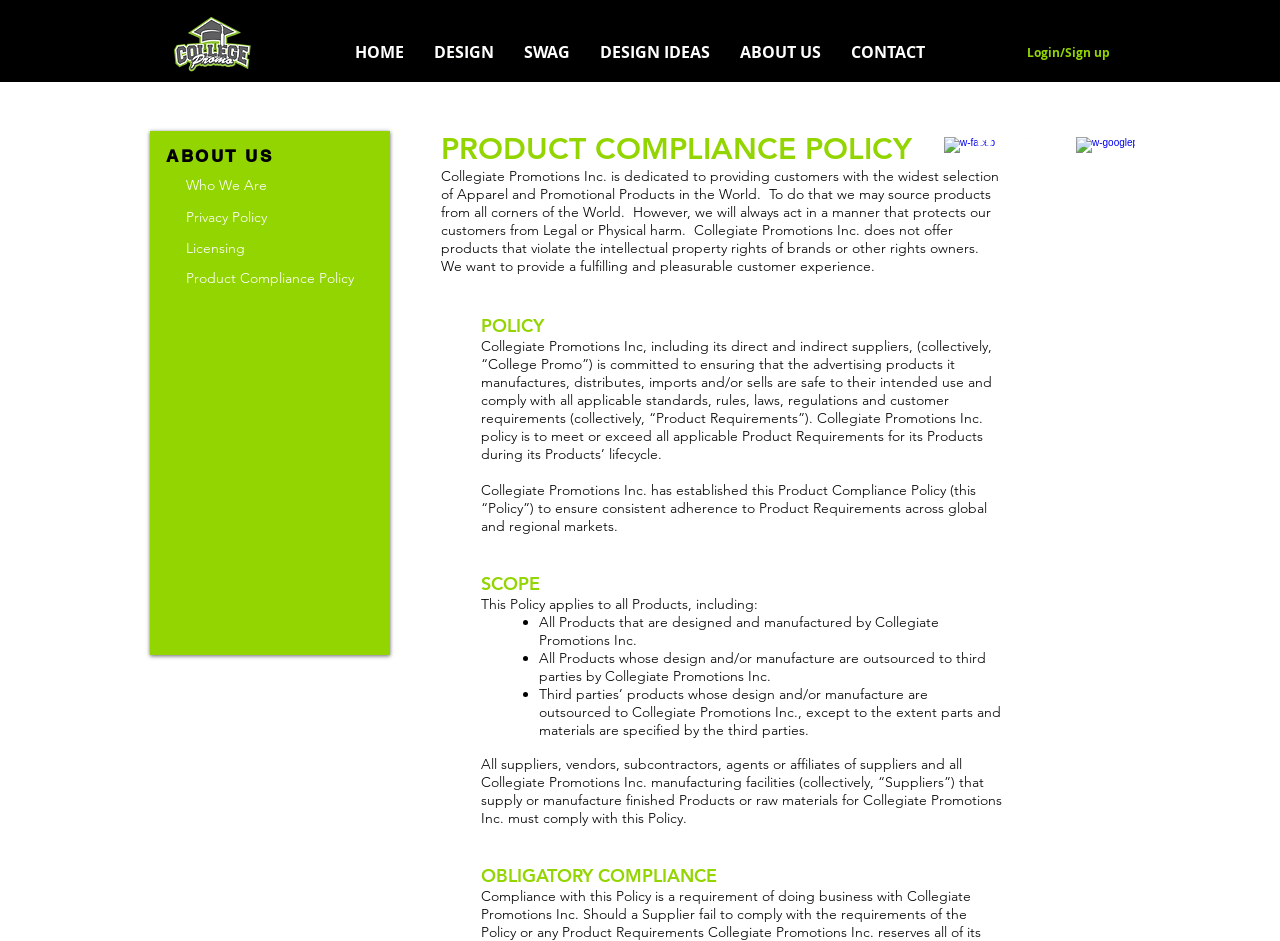Specify the bounding box coordinates for the region that must be clicked to perform the given instruction: "Click the 'LOGIN/SIGN UP' button".

[0.786, 0.047, 0.883, 0.065]